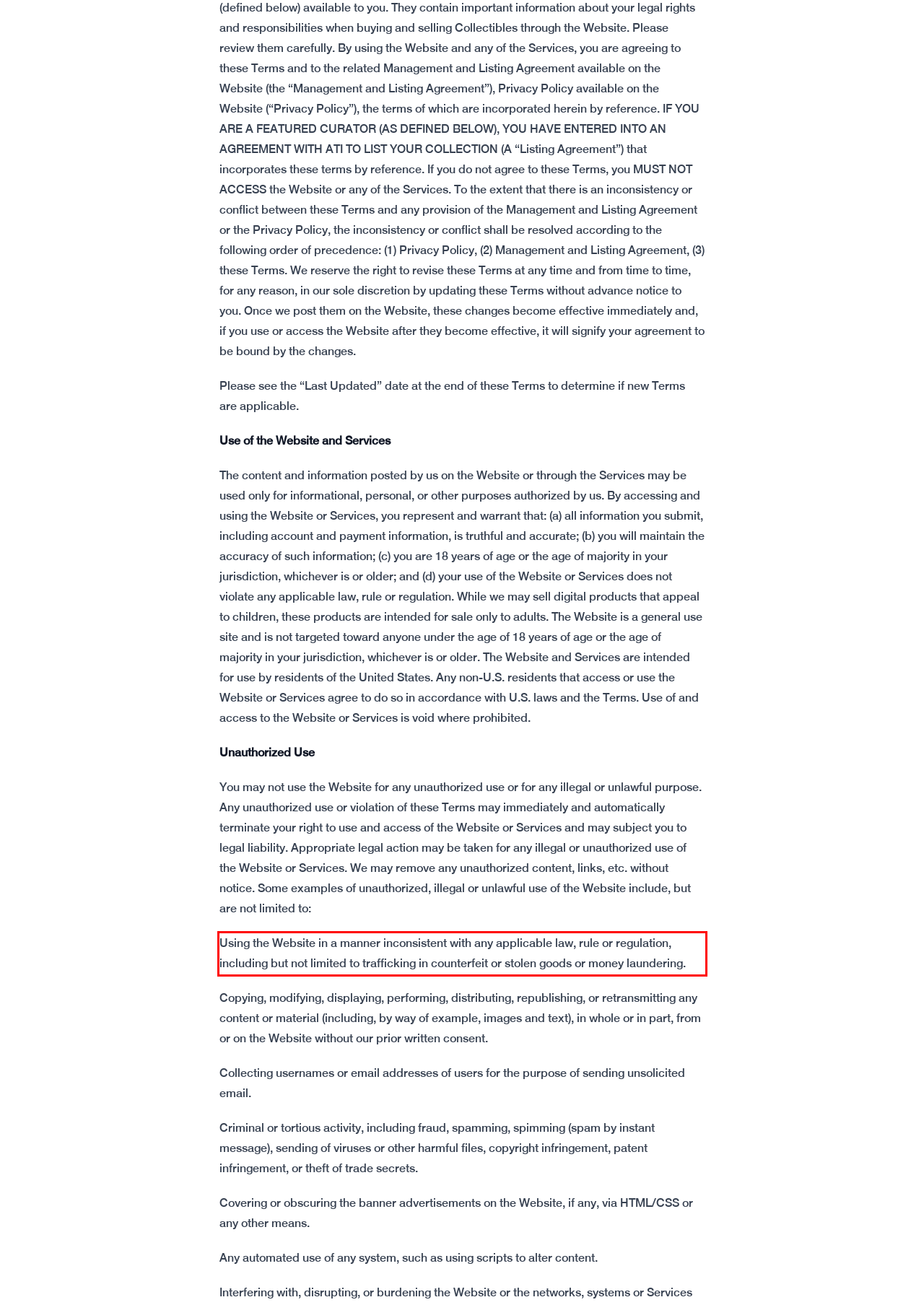The screenshot you have been given contains a UI element surrounded by a red rectangle. Use OCR to read and extract the text inside this red rectangle.

Using the Website in a manner inconsistent with any applicable law, rule or regulation, including but not limited to trafficking in counterfeit or stolen goods or money laundering.